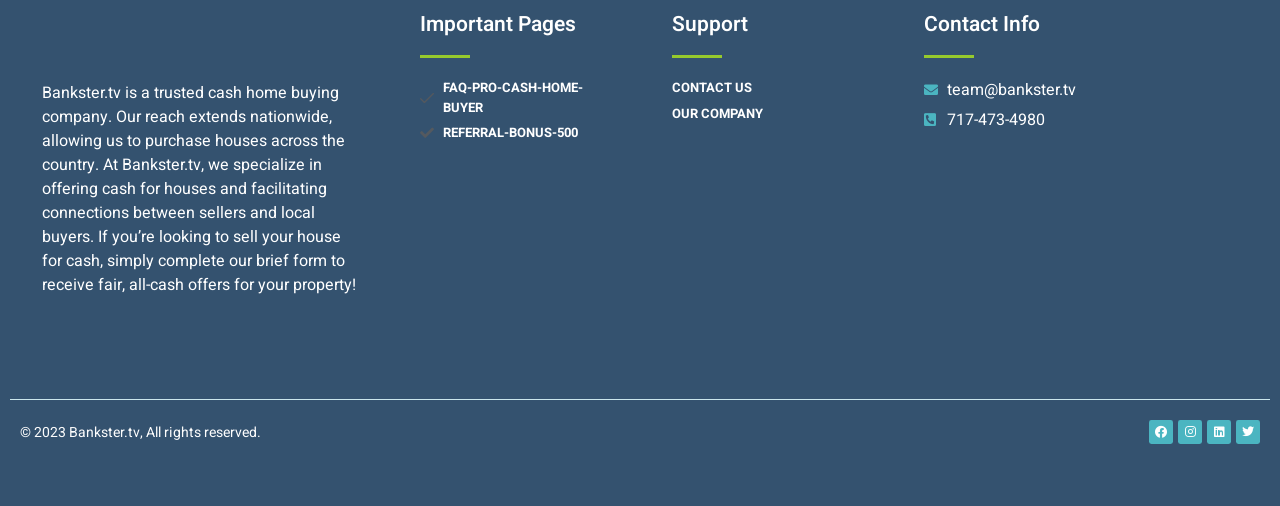Can you determine the bounding box coordinates of the area that needs to be clicked to fulfill the following instruction: "Email the team"?

[0.739, 0.154, 0.84, 0.202]